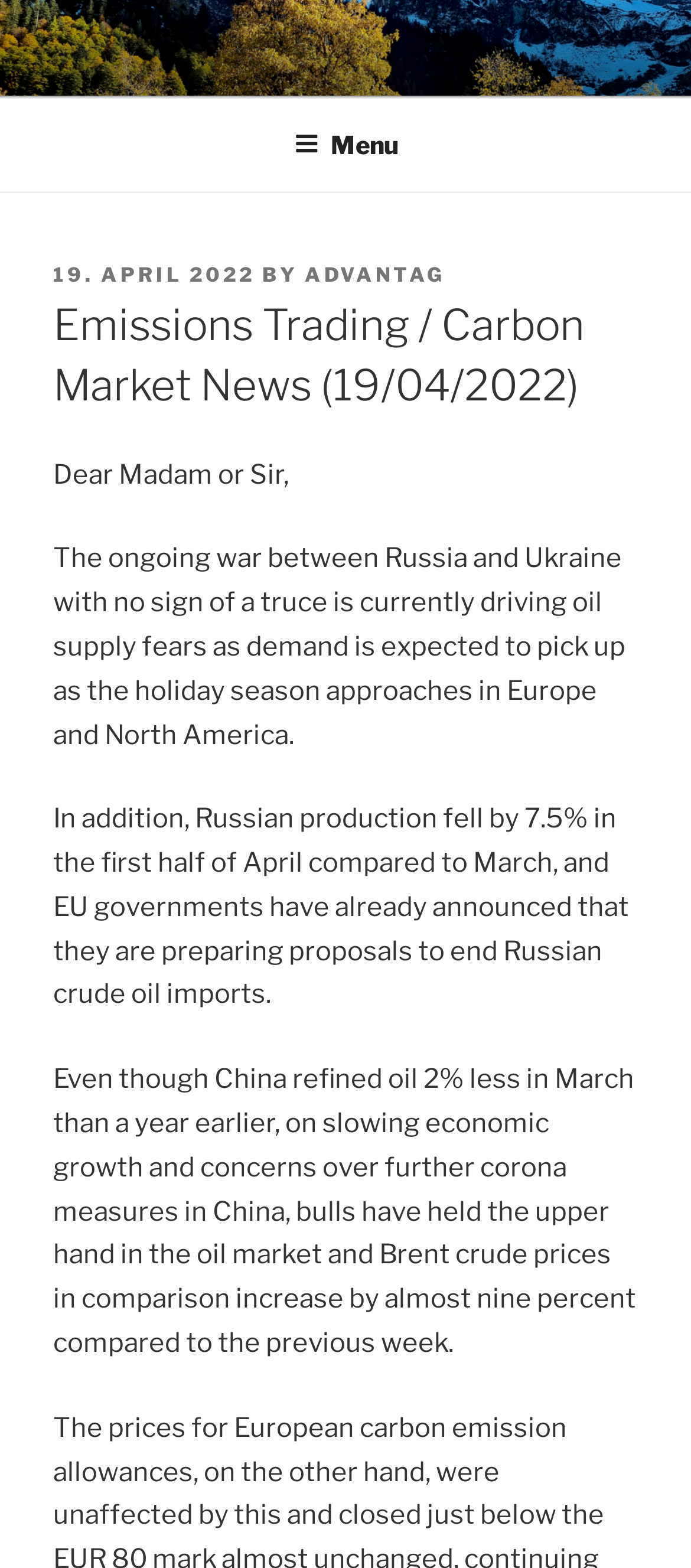Extract the main heading text from the webpage.

Emissions Trading / Carbon Market News (19/04/2022)